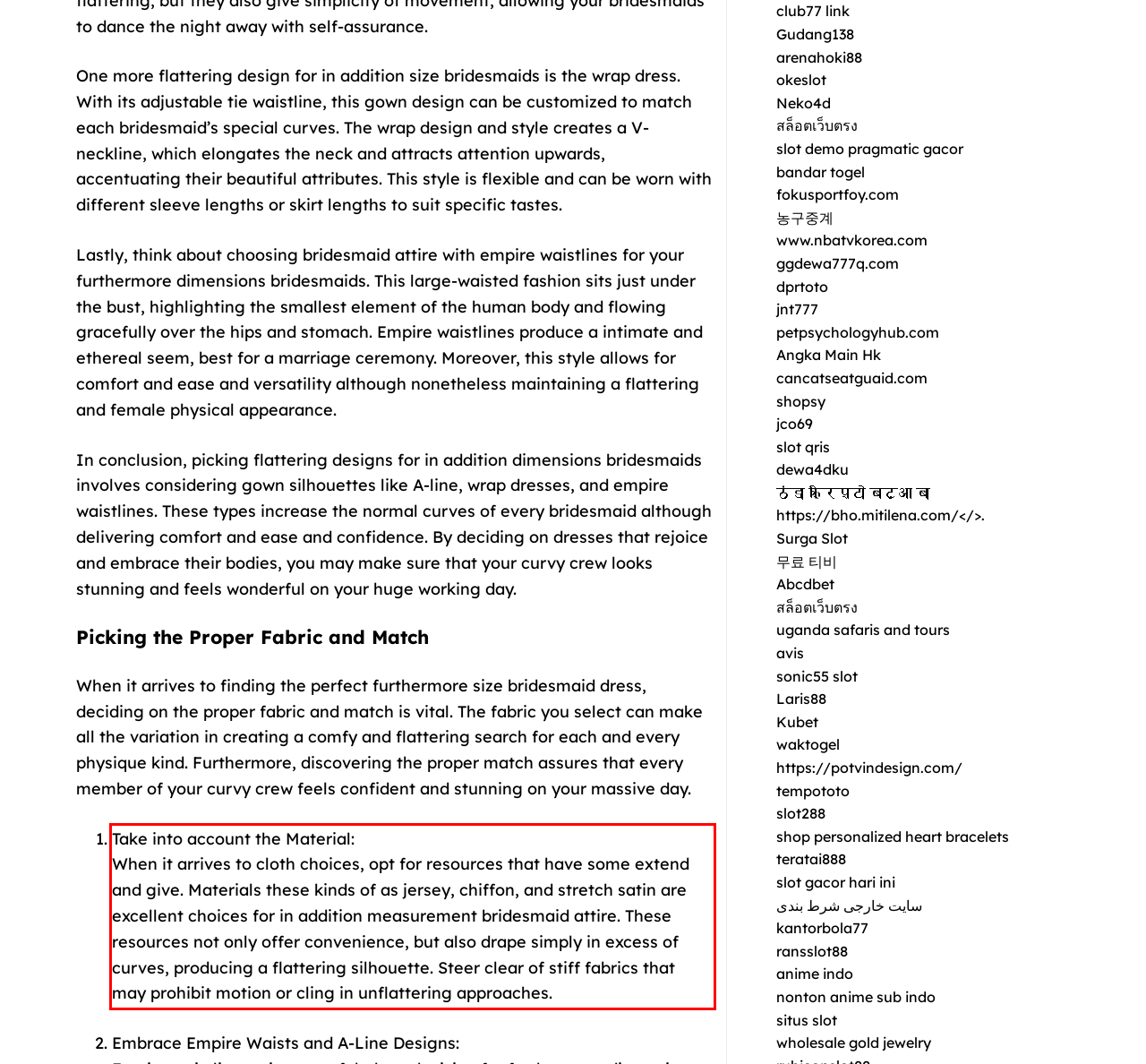The screenshot you have been given contains a UI element surrounded by a red rectangle. Use OCR to read and extract the text inside this red rectangle.

Take into account the Material: When it arrives to cloth choices, opt for resources that have some extend and give. Materials these kinds of as jersey, chiffon, and stretch satin are excellent choices for in addition measurement bridesmaid attire. These resources not only offer convenience, but also drape simply in excess of curves, producing a flattering silhouette. Steer clear of stiff fabrics that may prohibit motion or cling in unflattering approaches.